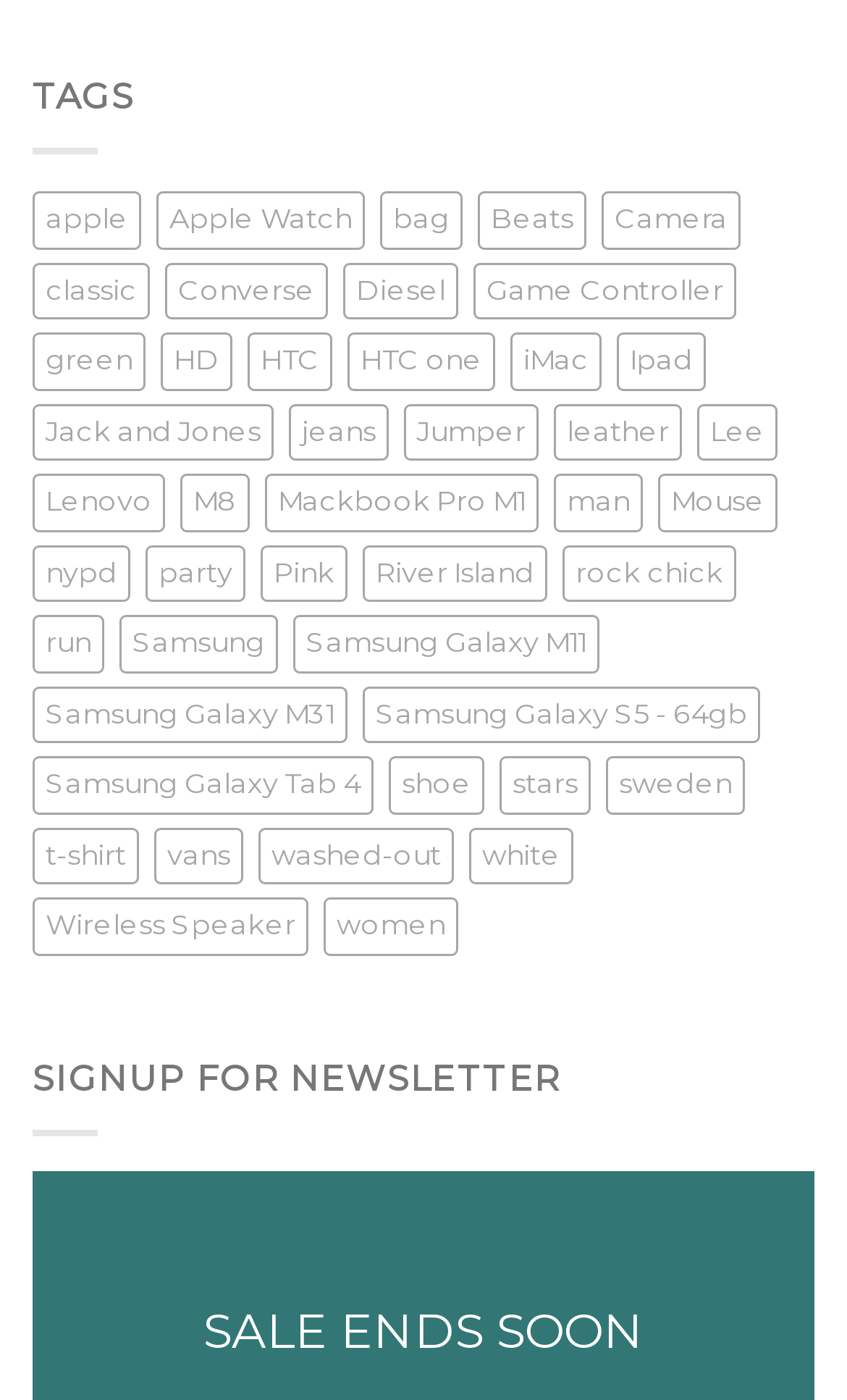Please identify the bounding box coordinates of the element I should click to complete this instruction: 'Explore products from 'Samsung''. The coordinates should be given as four float numbers between 0 and 1, like this: [left, top, right, bottom].

[0.141, 0.44, 0.328, 0.481]